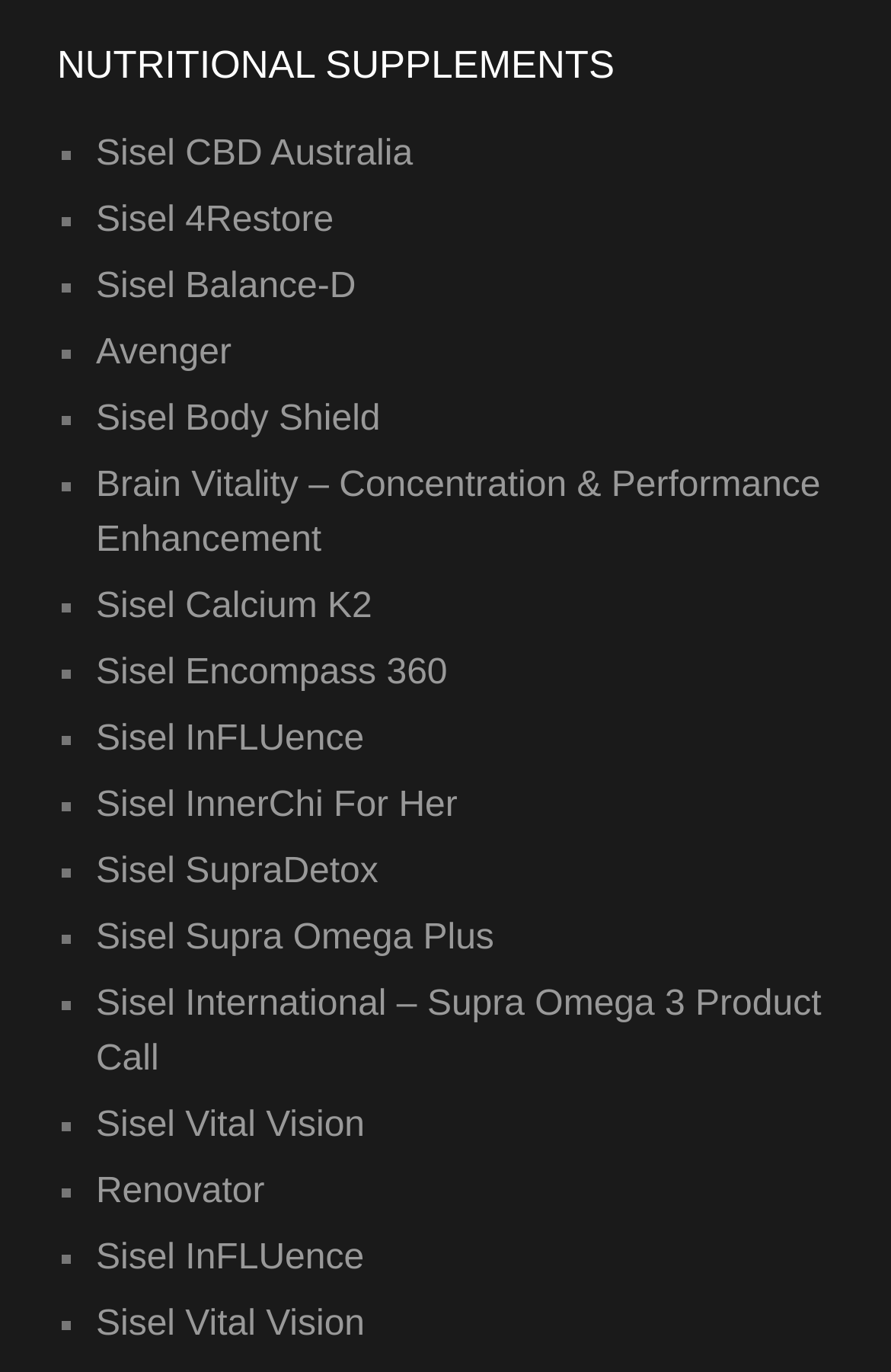Kindly provide the bounding box coordinates of the section you need to click on to fulfill the given instruction: "Go to home page".

None